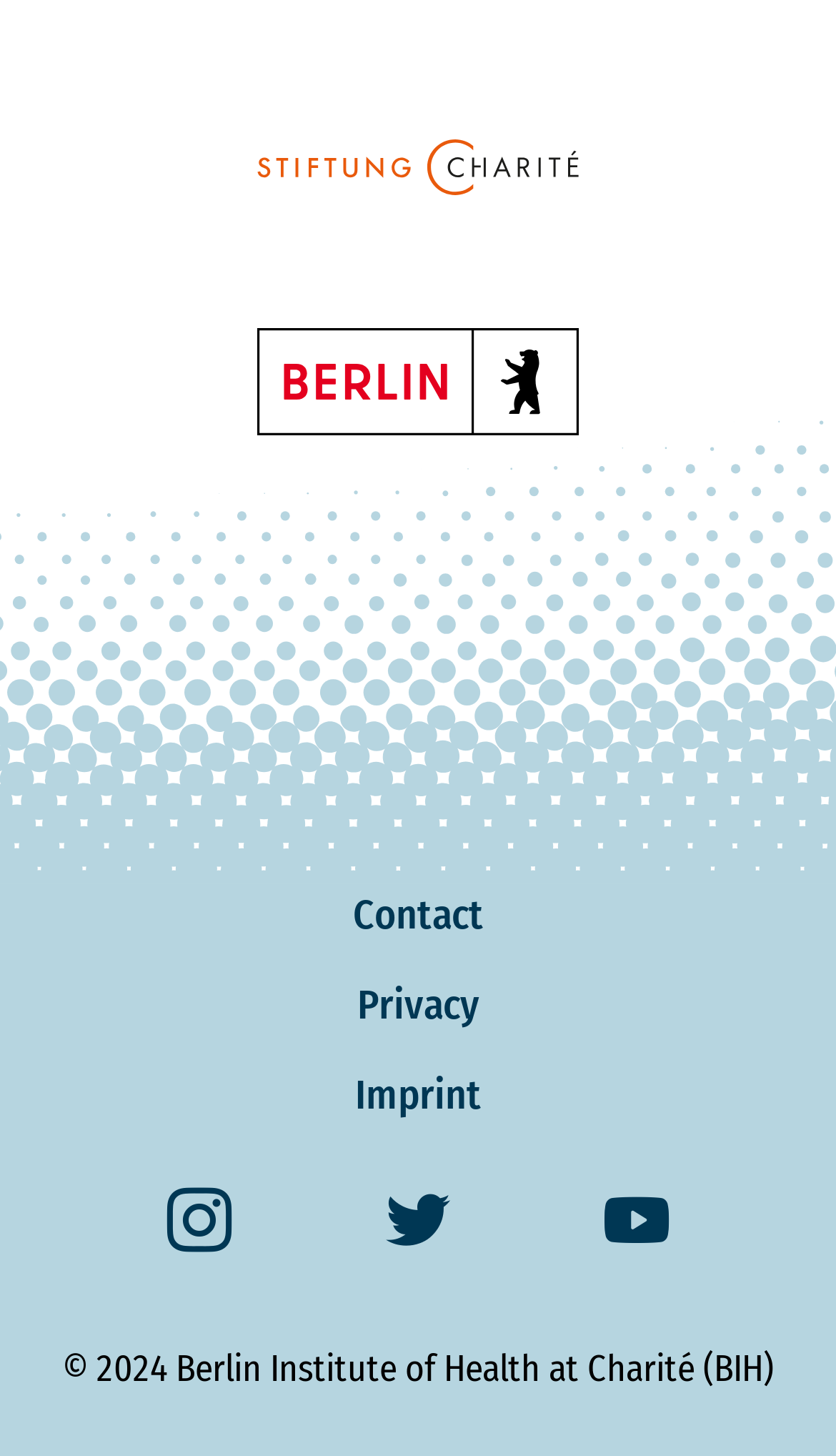What is the copyright year?
Look at the image and respond with a one-word or short-phrase answer.

2024